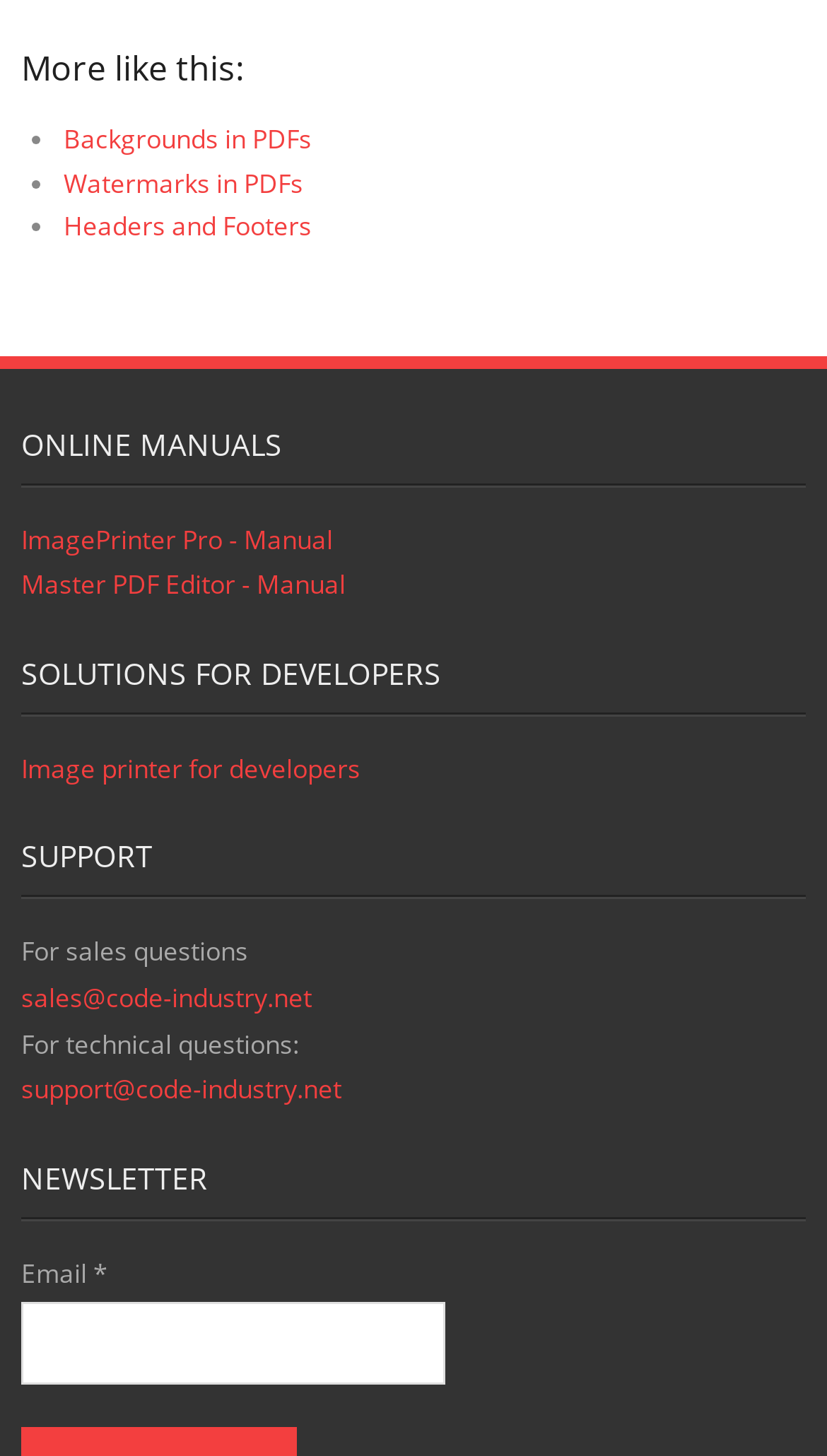Using the description "Master PDF Editor - Manual", predict the bounding box of the relevant HTML element.

[0.026, 0.389, 0.418, 0.414]